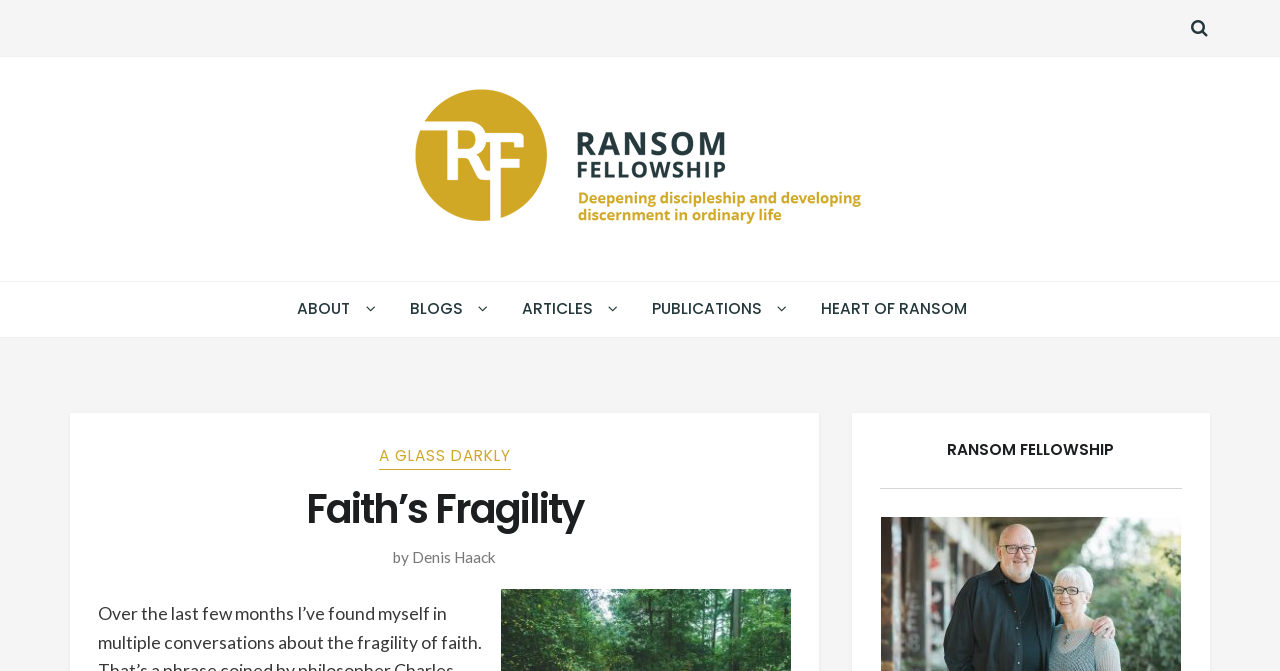Please locate the bounding box coordinates of the region I need to click to follow this instruction: "read Faith’s Fragility blog".

[0.077, 0.723, 0.618, 0.796]